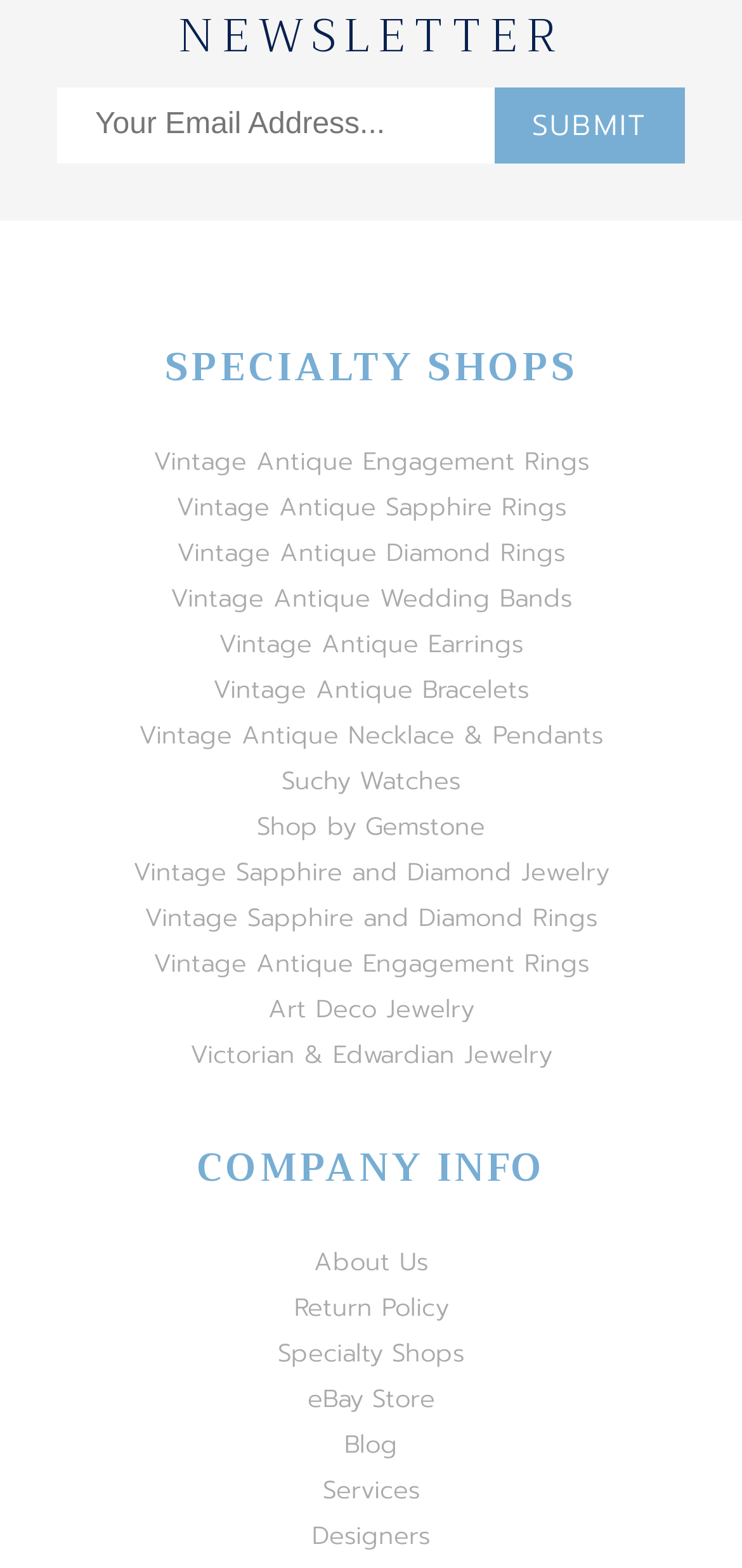Give a one-word or short phrase answer to the question: 
What is the last link listed under 'COMPANY INFO'?

Designers